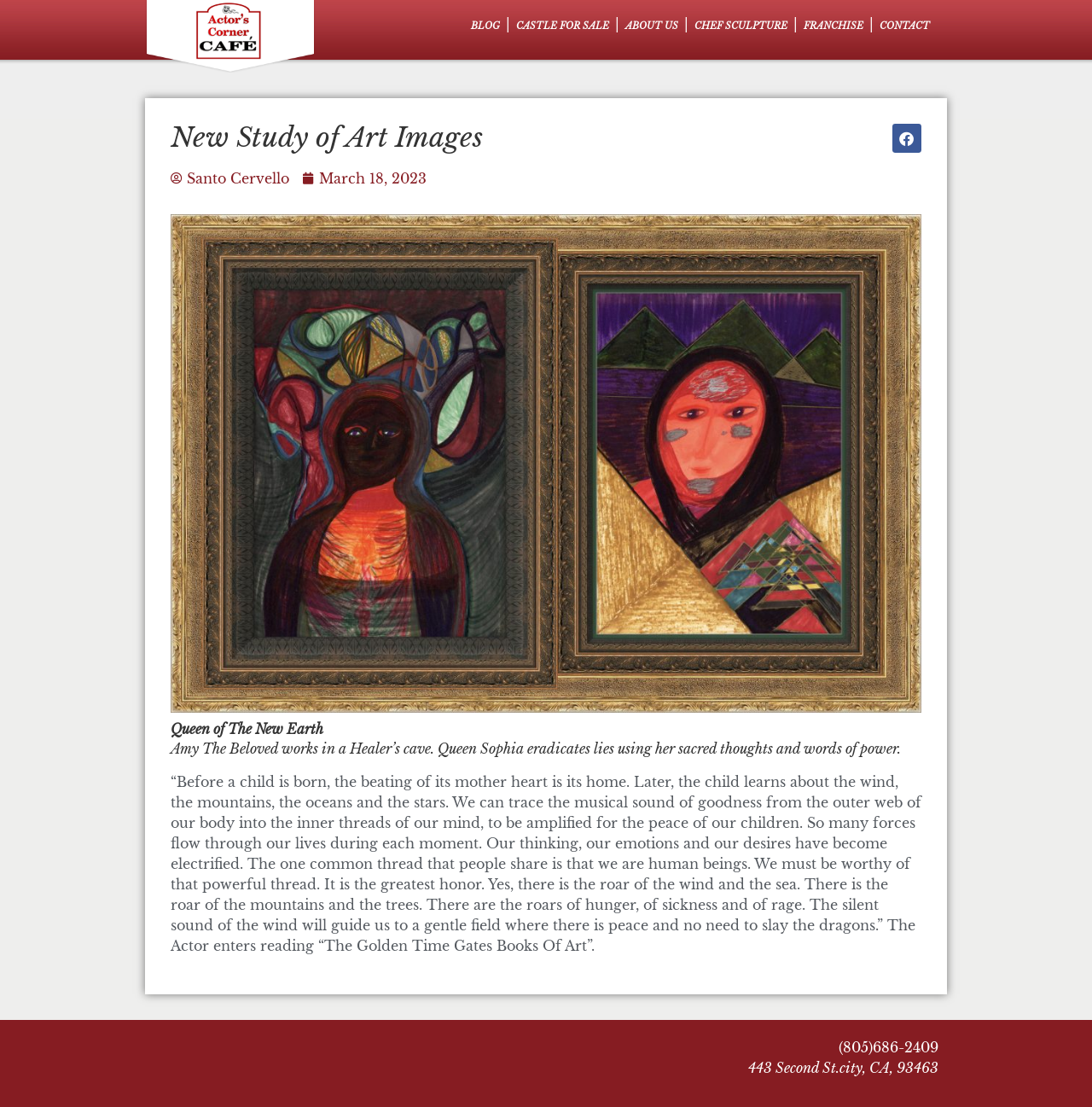Identify the bounding box coordinates of the part that should be clicked to carry out this instruction: "Call (805)686-2409".

[0.768, 0.938, 0.859, 0.953]